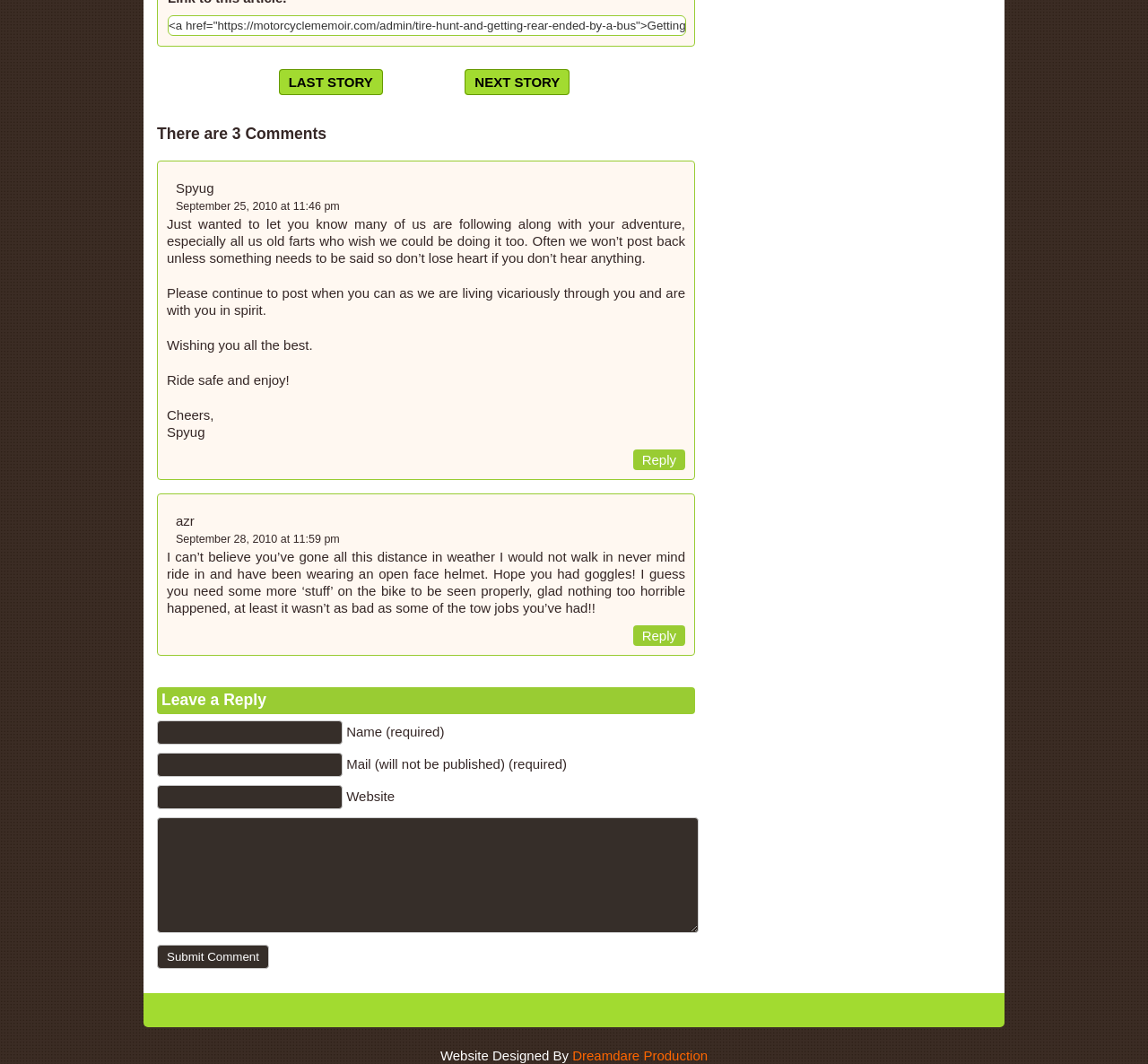Locate the bounding box coordinates of the UI element described by: "parent_node: Website name="url"". Provide the coordinates as four float numbers between 0 and 1, formatted as [left, top, right, bottom].

[0.137, 0.738, 0.298, 0.761]